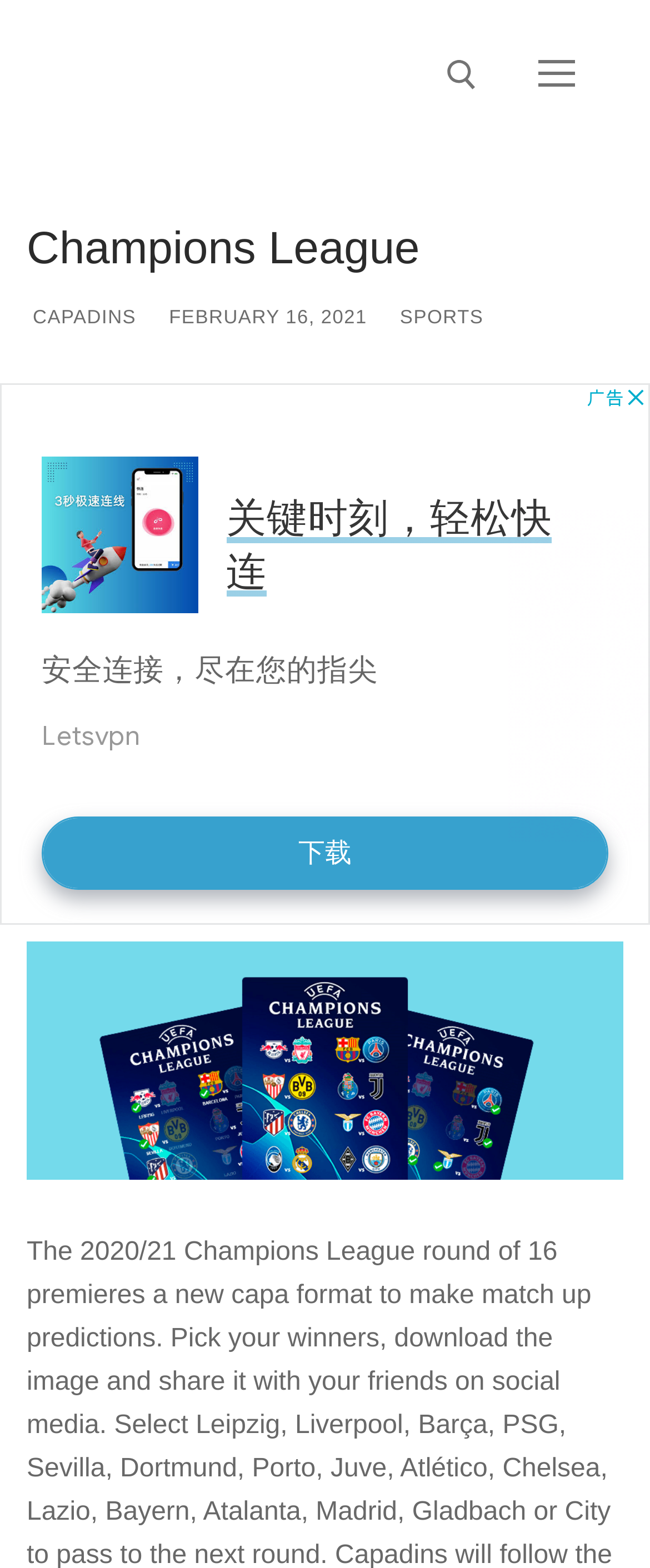Find the bounding box coordinates for the area that must be clicked to perform this action: "go to CAPADINS".

[0.041, 0.196, 0.21, 0.209]